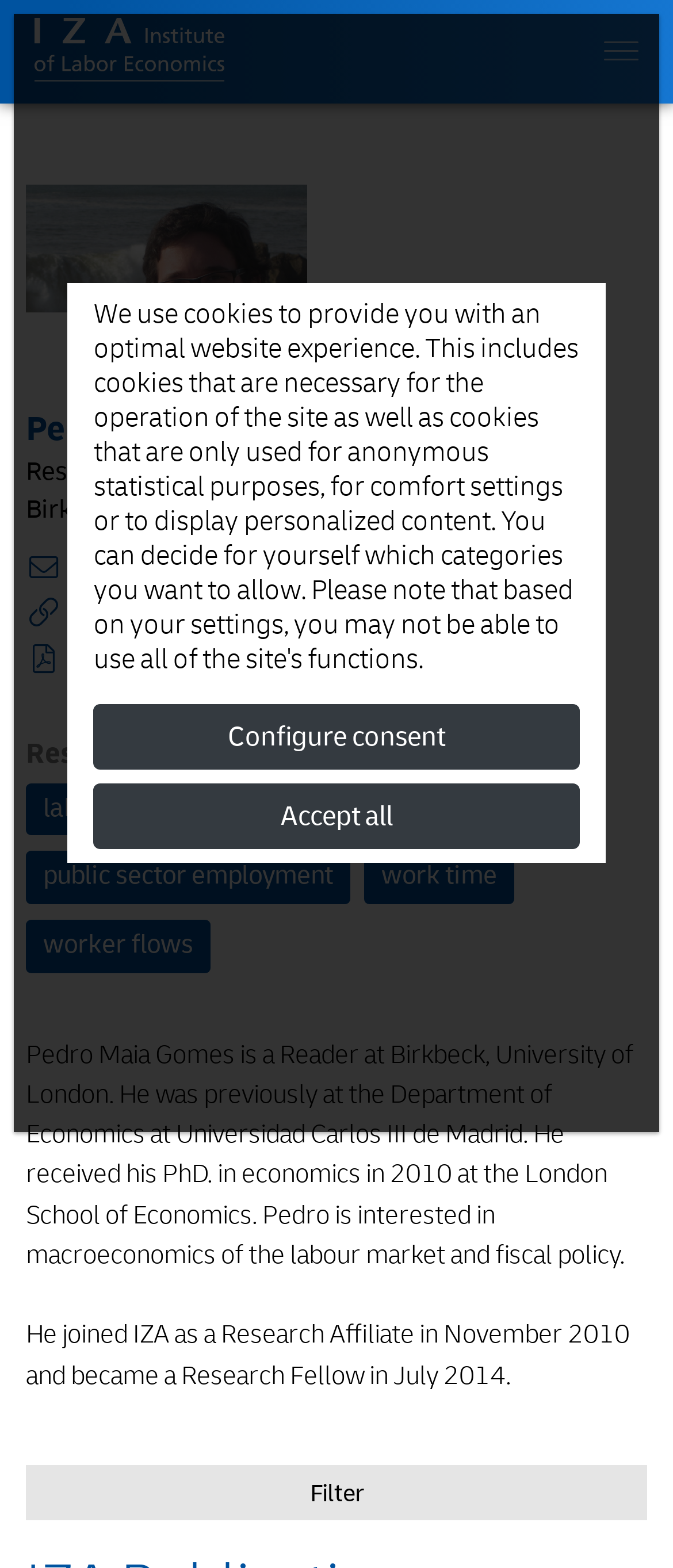Please determine the bounding box coordinates for the UI element described as: "aria-label="Toggle navigation"".

[0.872, 0.015, 0.949, 0.061]